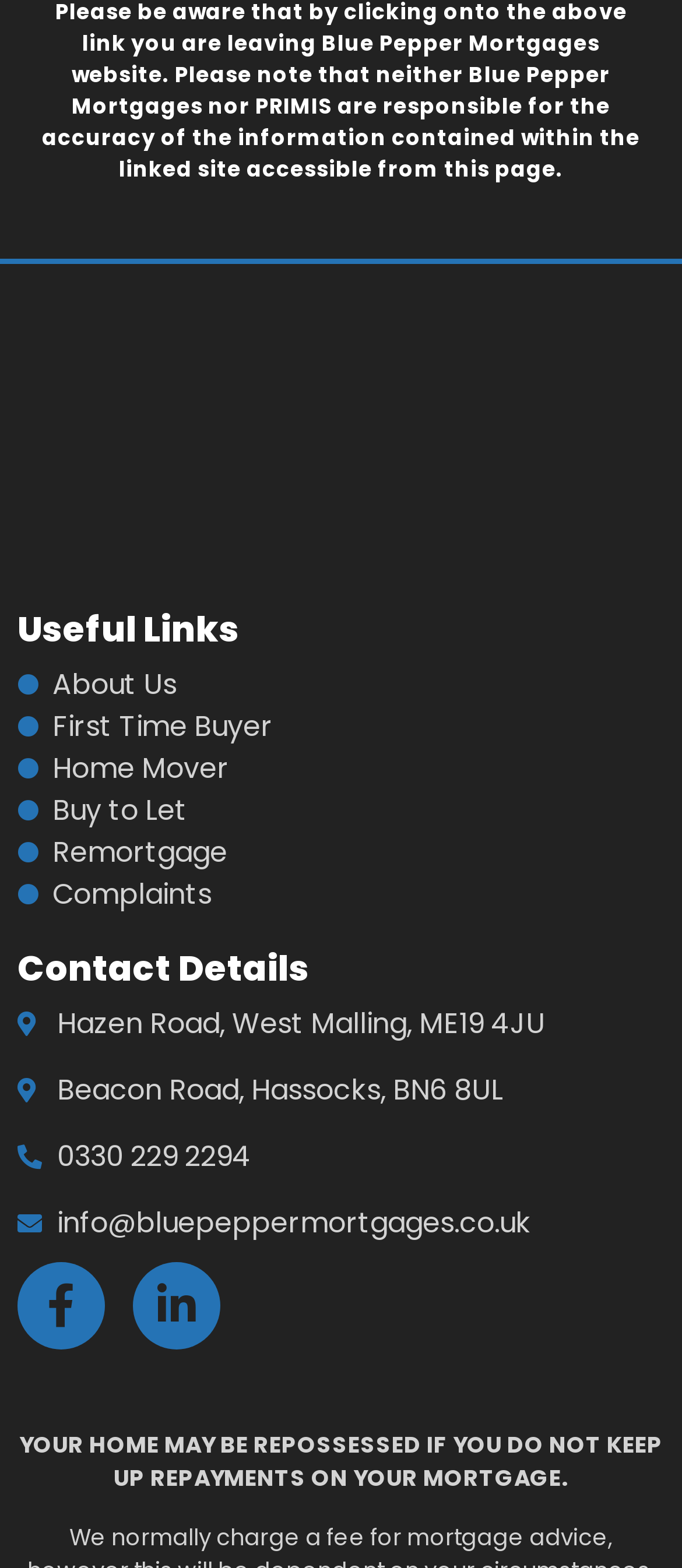Identify the bounding box coordinates for the element you need to click to achieve the following task: "Get Contact Details". Provide the bounding box coordinates as four float numbers between 0 and 1, in the form [left, top, right, bottom].

[0.026, 0.606, 0.974, 0.629]